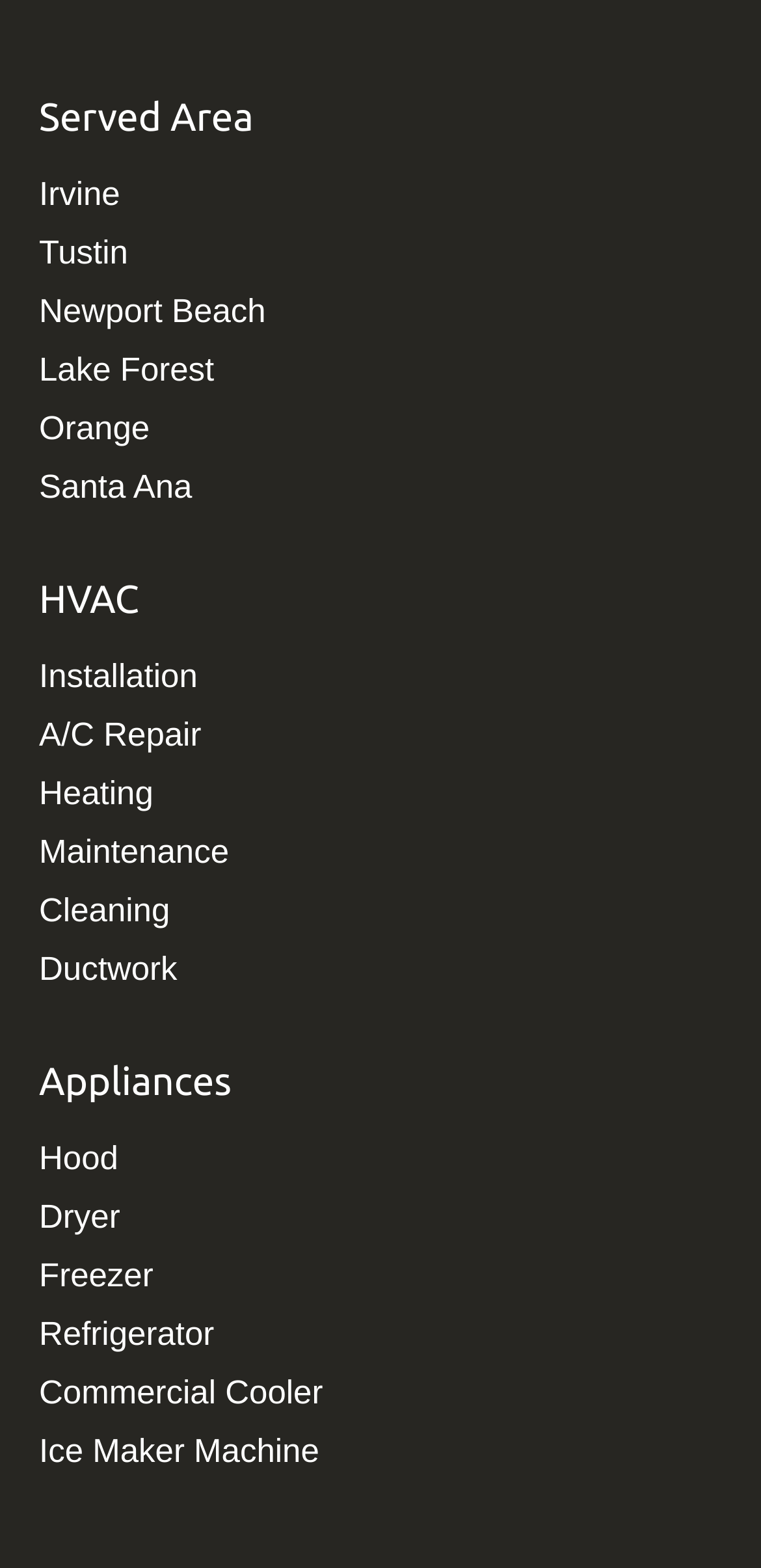Give a one-word or short phrase answer to the question: 
How many appliance types are listed?

6